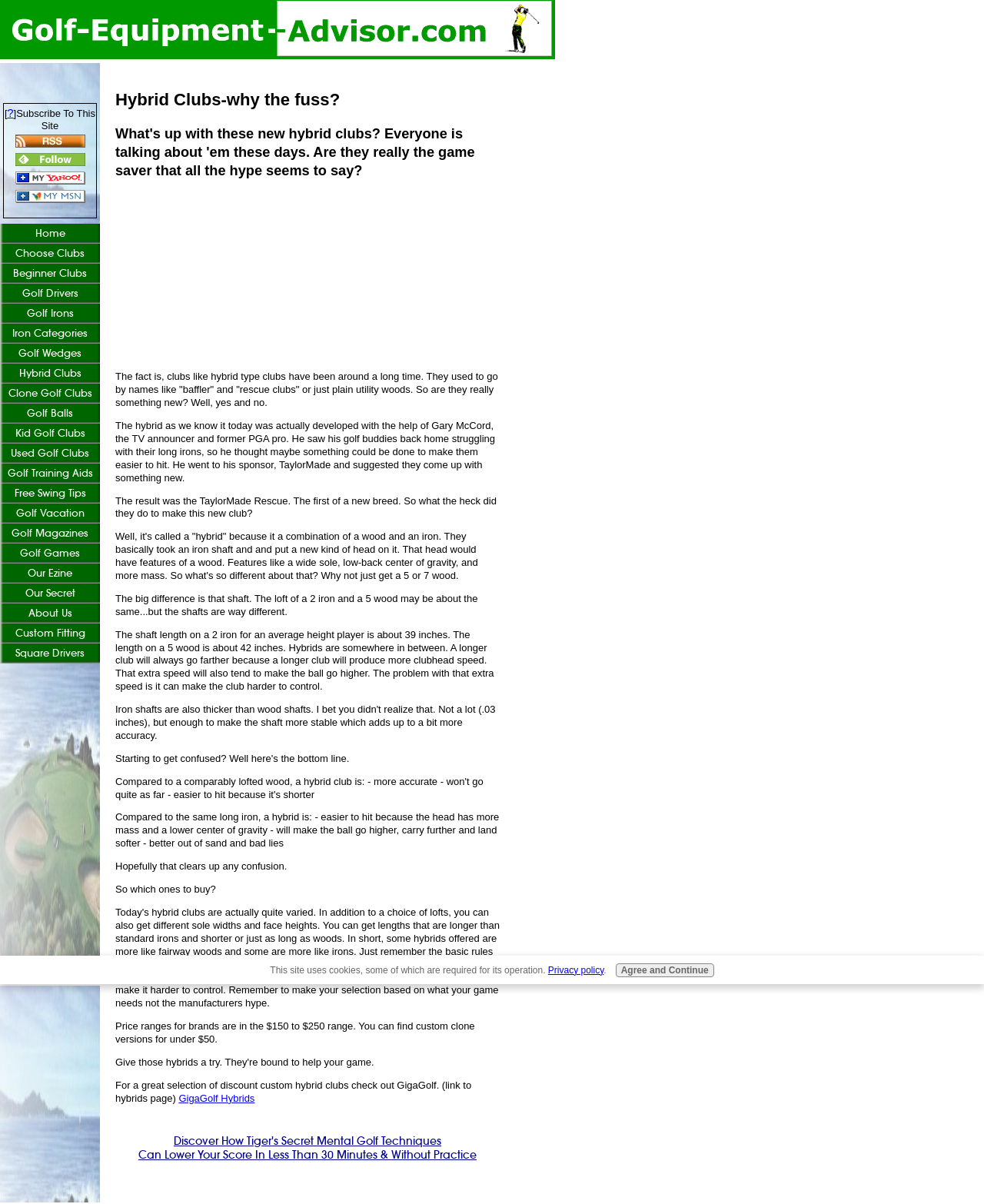Detail the various sections and features of the webpage.

This webpage is about hybrid golf clubs, with a title "Hybrid Clubs-why the fuss?" at the top. Below the title, there is a long article discussing the history, features, and benefits of hybrid clubs, including their accuracy, ease of use, and performance compared to traditional irons and woods. The article also provides guidance on how to choose the right hybrid club for one's game.

On the left side of the page, there is a navigation menu with links to various golf-related topics, including "Choose Clubs", "Beginner Clubs", "Golf Drivers", "Golf Irons", "Golf Wedges", and more. There are also links to "Subscribe To This Site", "XML RSS", and other social media platforms.

At the bottom of the page, there is a notice about the use of cookies on the site, with a link to the privacy policy. Below that, there is a button to "Agree and Continue" to accept the use of cookies.

The overall layout of the page is clean and organized, with a focus on providing informative content about hybrid golf clubs.